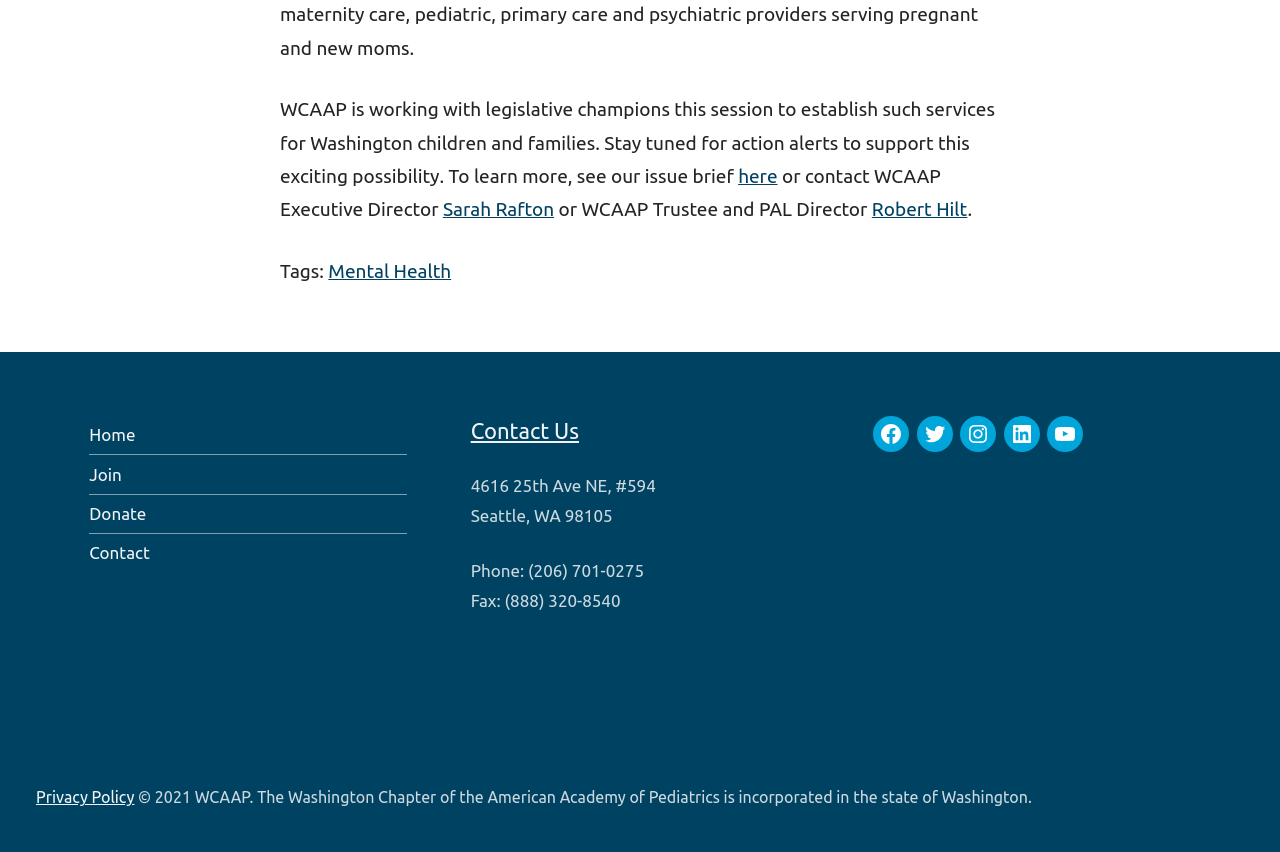Locate the bounding box coordinates of the area where you should click to accomplish the instruction: "Contact WCAAP Executive Director".

[0.346, 0.233, 0.433, 0.258]